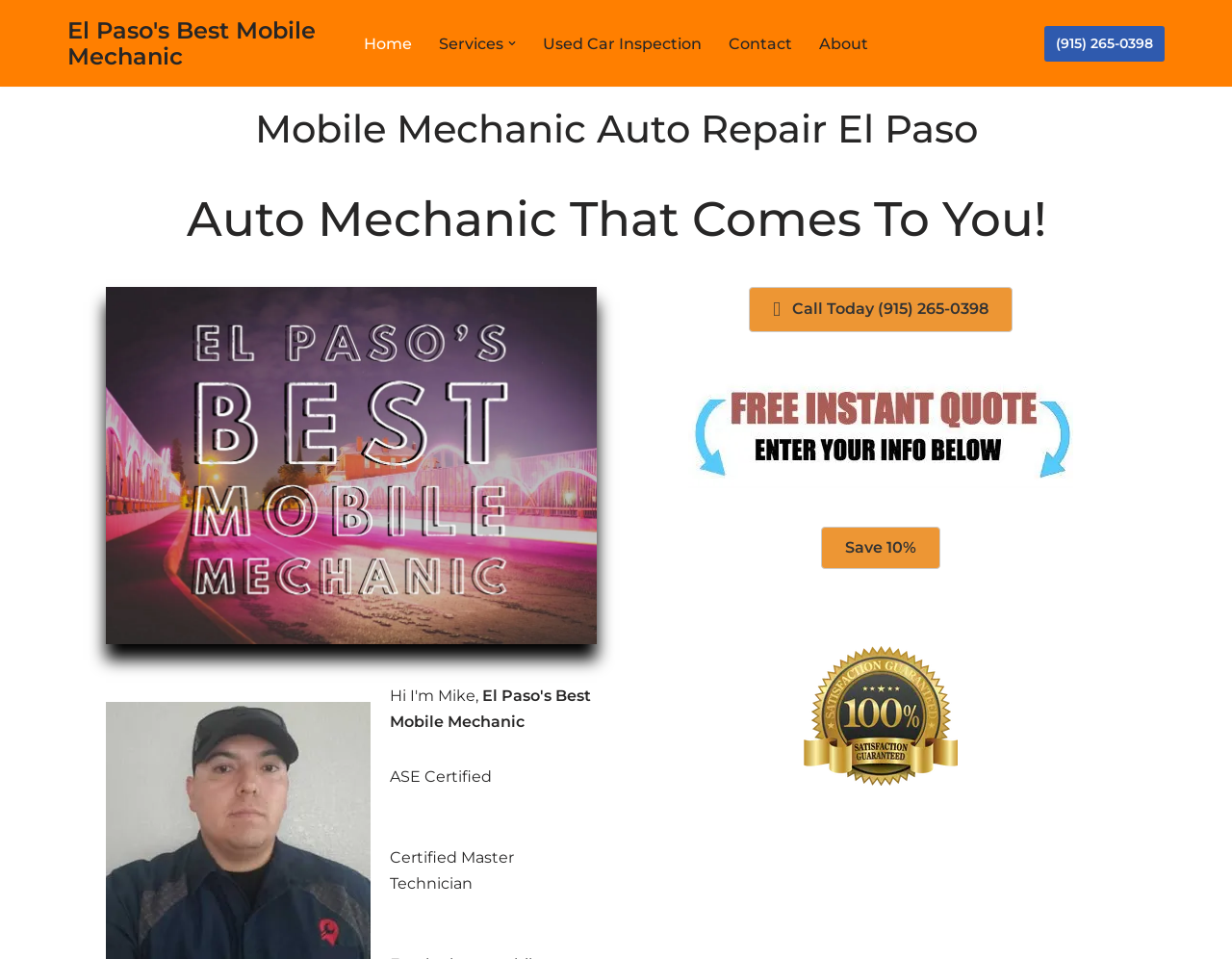Locate and generate the text content of the webpage's heading.

Mobile Mechanic Auto Repair El Paso